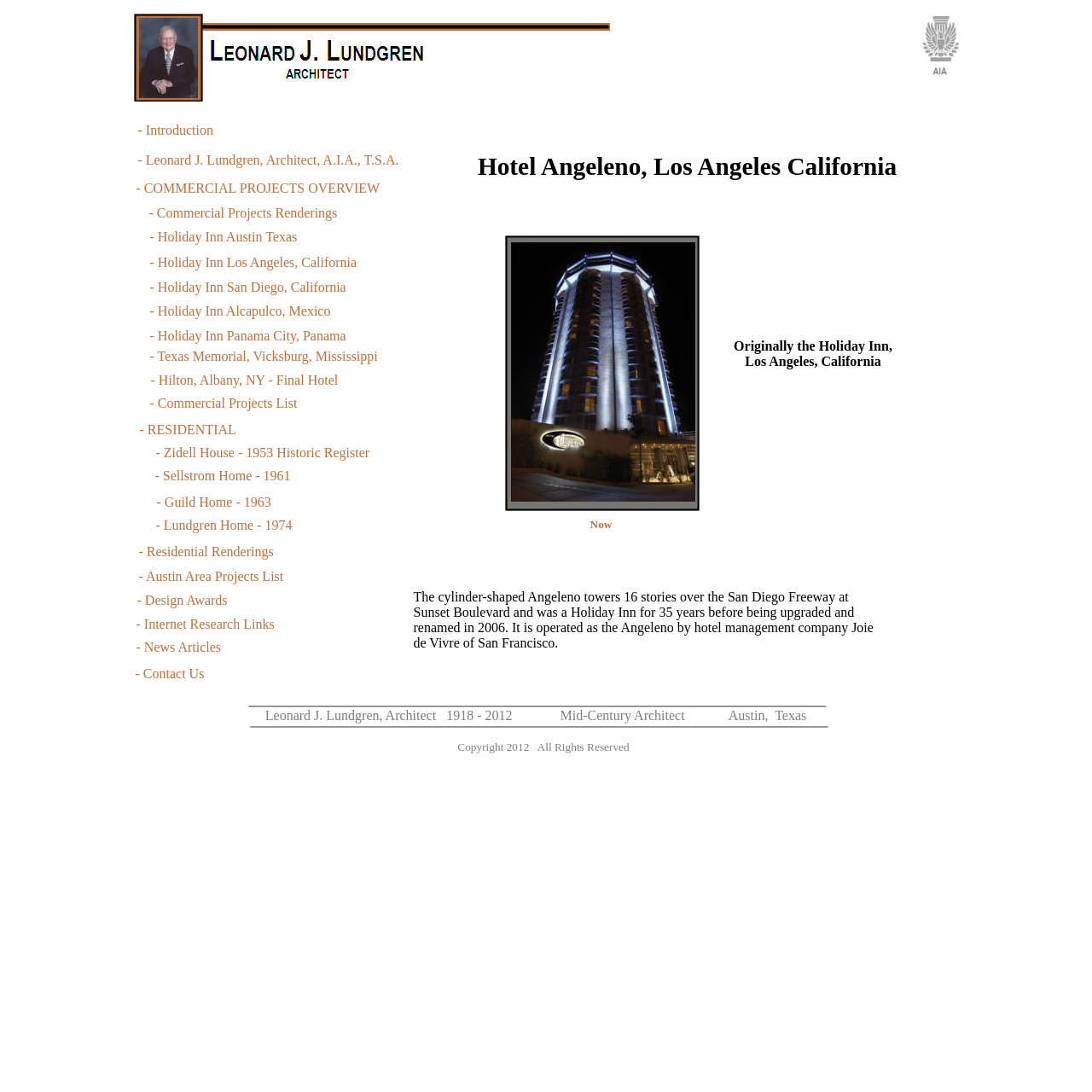Use the details in the image to answer the question thoroughly: 
What is the location of the Holiday Inn mentioned?

The location of the Holiday Inn can be found in the link '- Holiday Inn Los Angeles, California' which is located at [0.137, 0.234, 0.327, 0.247] on the webpage.